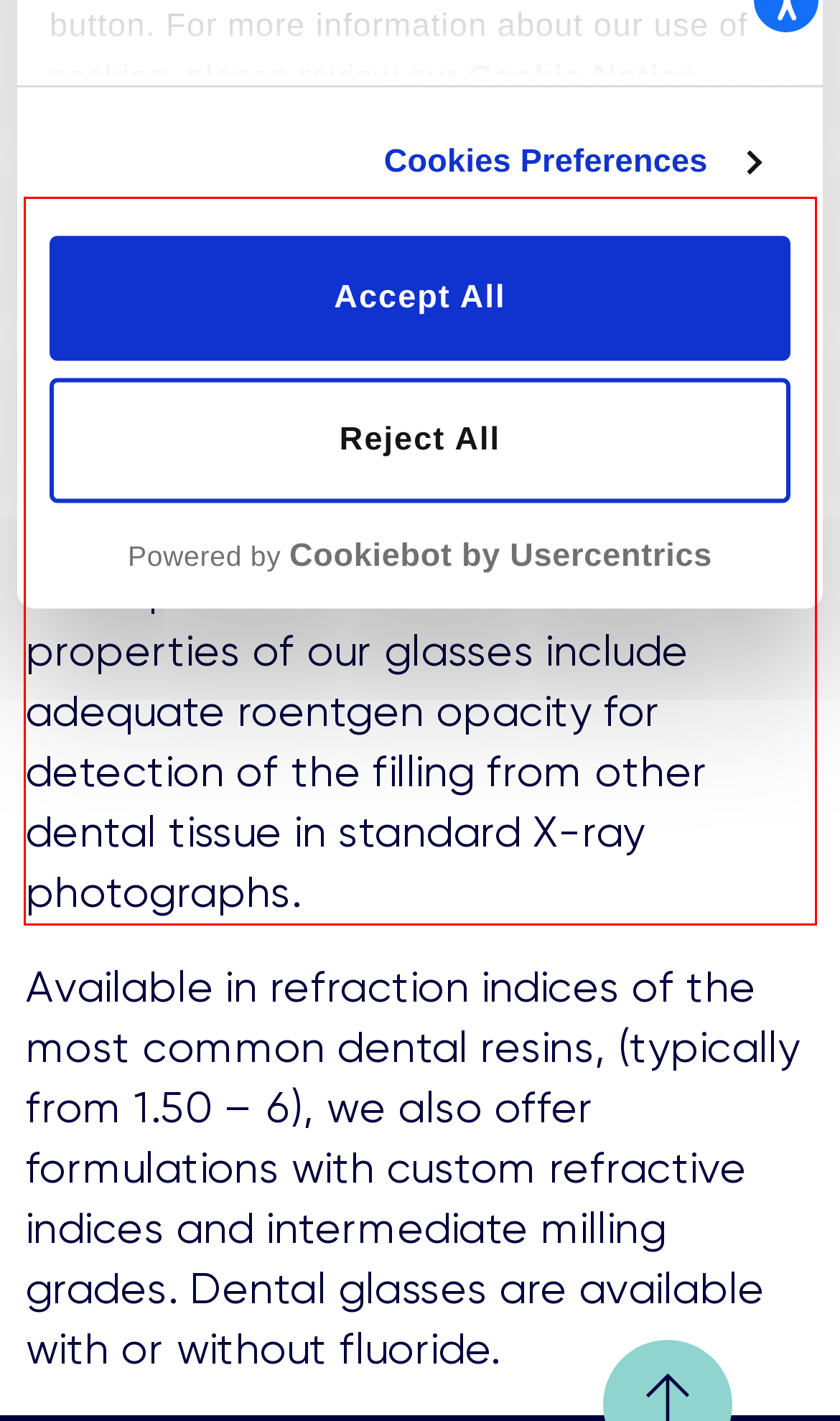You have a screenshot of a webpage with a UI element highlighted by a red bounding box. Use OCR to obtain the text within this highlighted area.

Designed to deliver improved surface hardness, a highly aesthetic appearance, and good wear resistance, Vibrantz dental glass powders offer high mechanical and mechanical strength that allow fillings to be polished like a tooth. Additional properties of our glasses include adequate roentgen opacity for detection of the filling from other dental tissue in standard X-ray photographs.